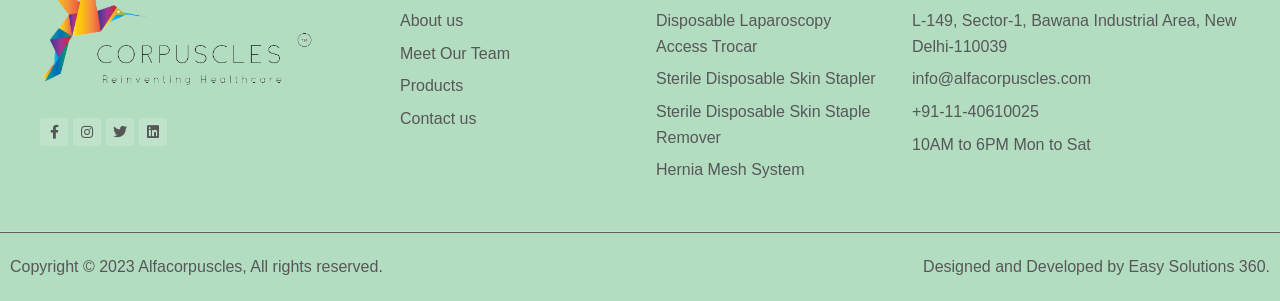What is the business hour of Alfacorpuscles?
Based on the visual content, answer with a single word or a brief phrase.

10AM to 6PM Mon to Sat